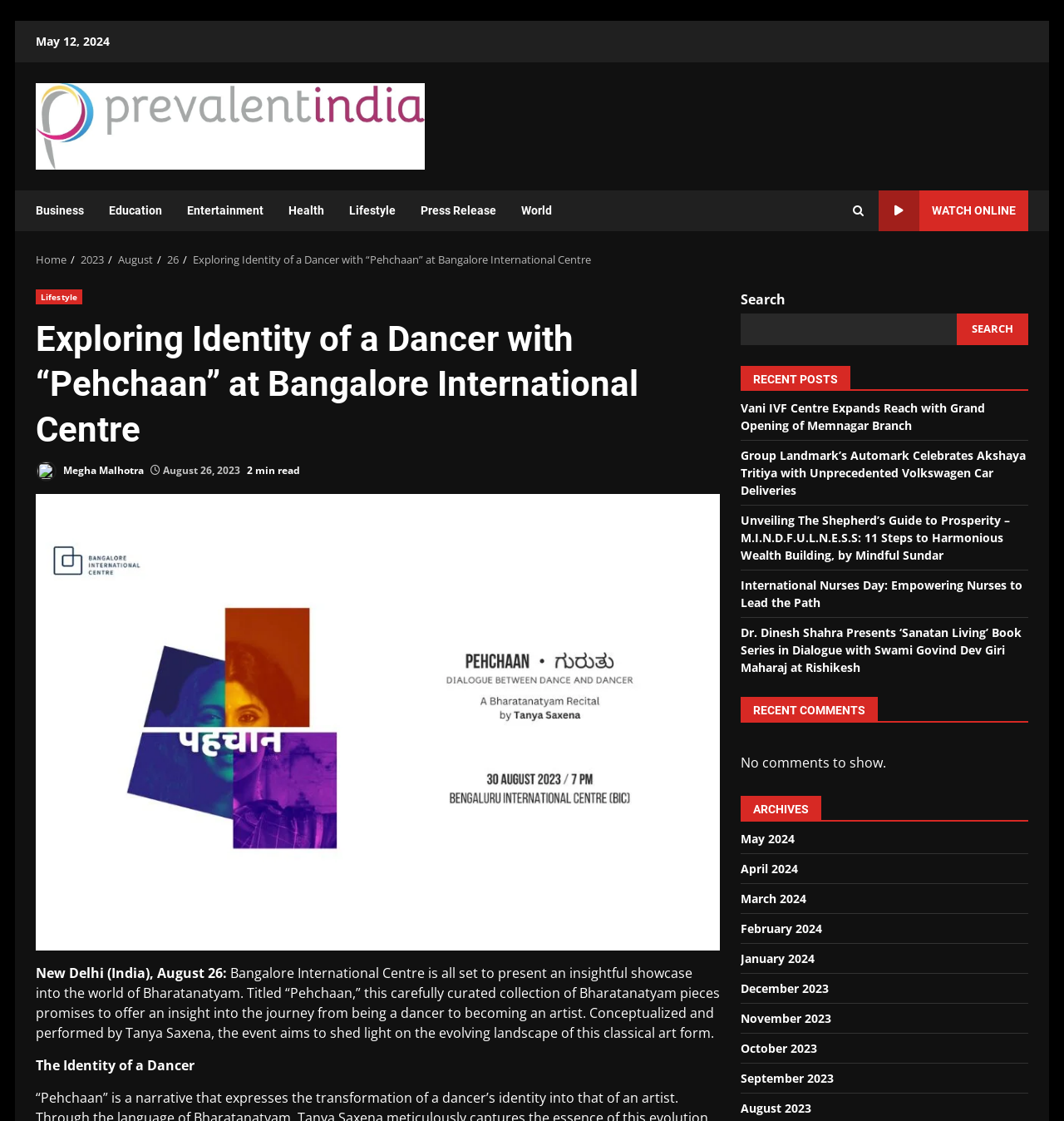Find the bounding box coordinates corresponding to the UI element with the description: "Education". The coordinates should be formatted as [left, top, right, bottom], with values as floats between 0 and 1.

[0.091, 0.17, 0.164, 0.206]